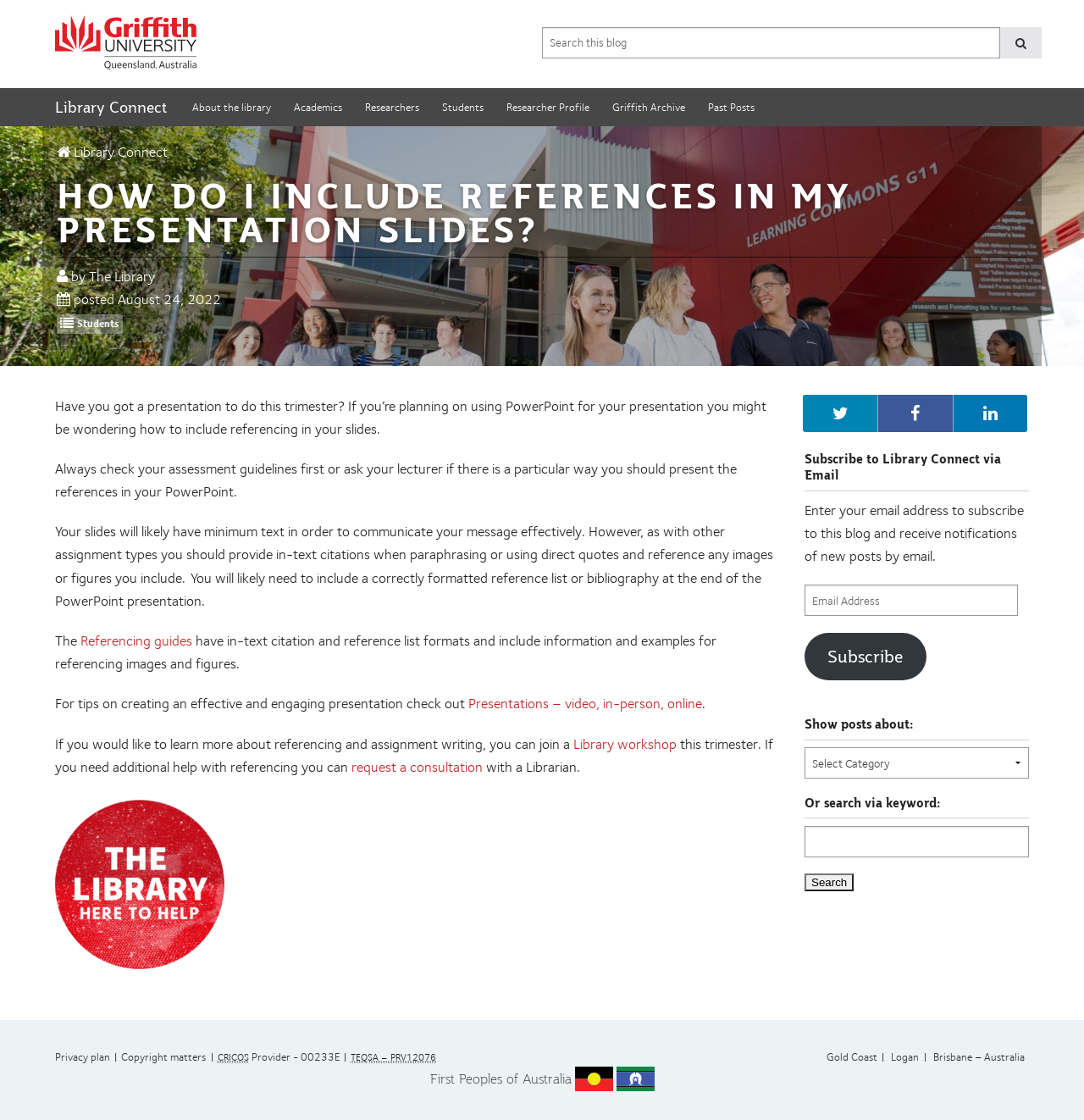Determine the bounding box coordinates of the clickable element to achieve the following action: 'Request a consultation'. Provide the coordinates as four float values between 0 and 1, formatted as [left, top, right, bottom].

[0.324, 0.677, 0.445, 0.692]